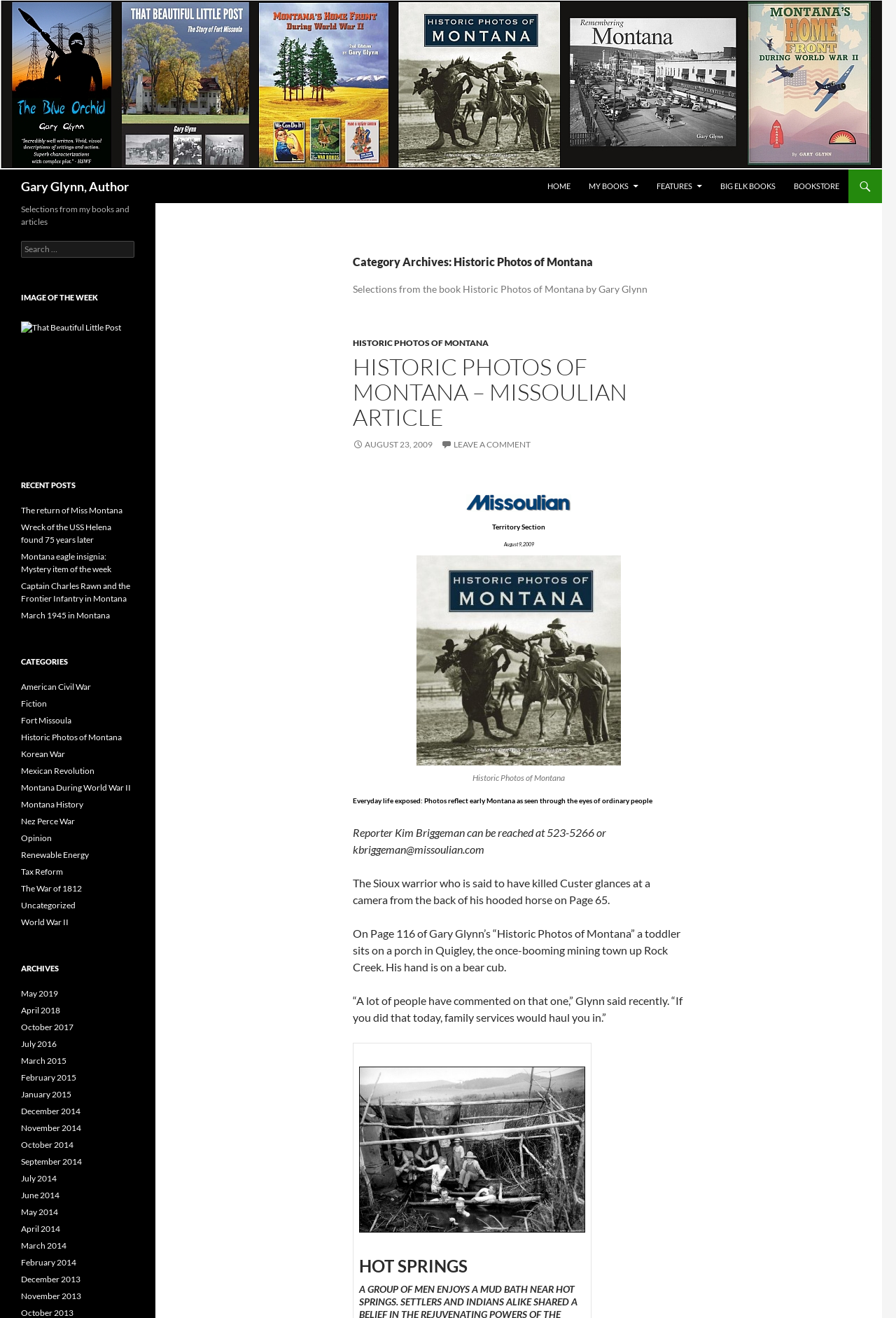Respond with a single word or phrase to the following question:
What is the date of the archive 'May 2019'?

May 2019